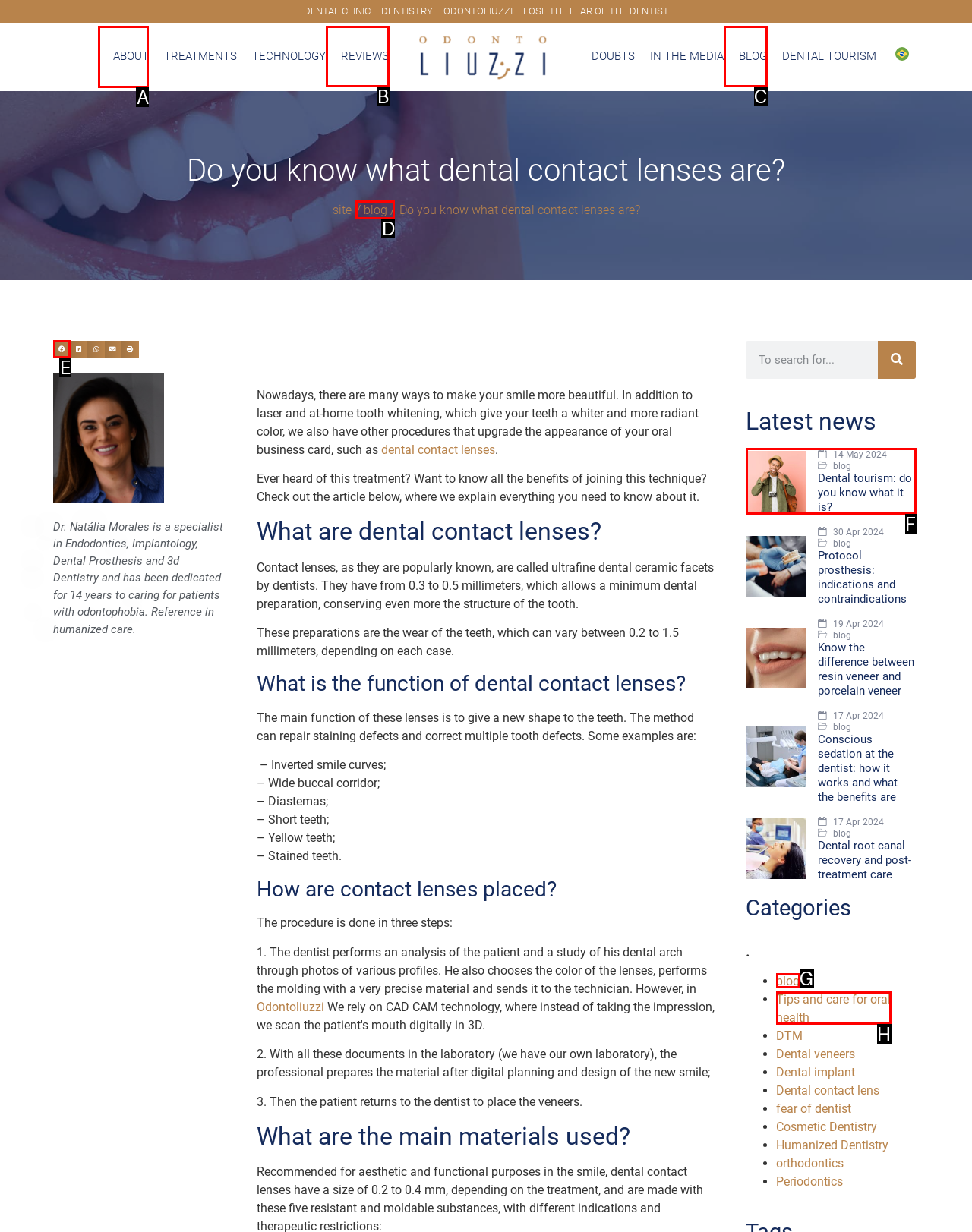Which HTML element should be clicked to complete the following task: Click on the 'ABOUT' link?
Answer with the letter corresponding to the correct choice.

A